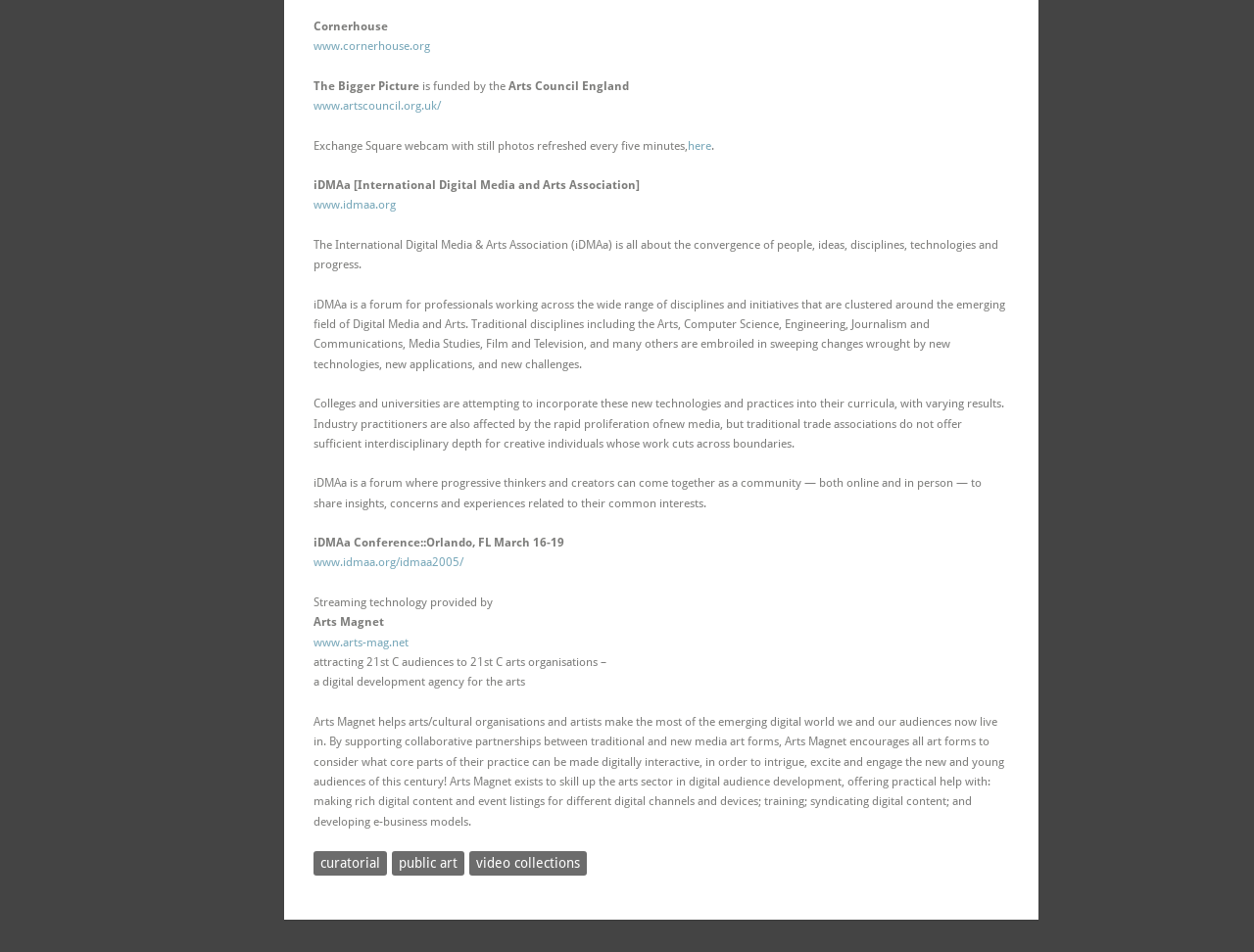Use one word or a short phrase to answer the question provided: 
What is the purpose of iDMAa?

Forum for professionals